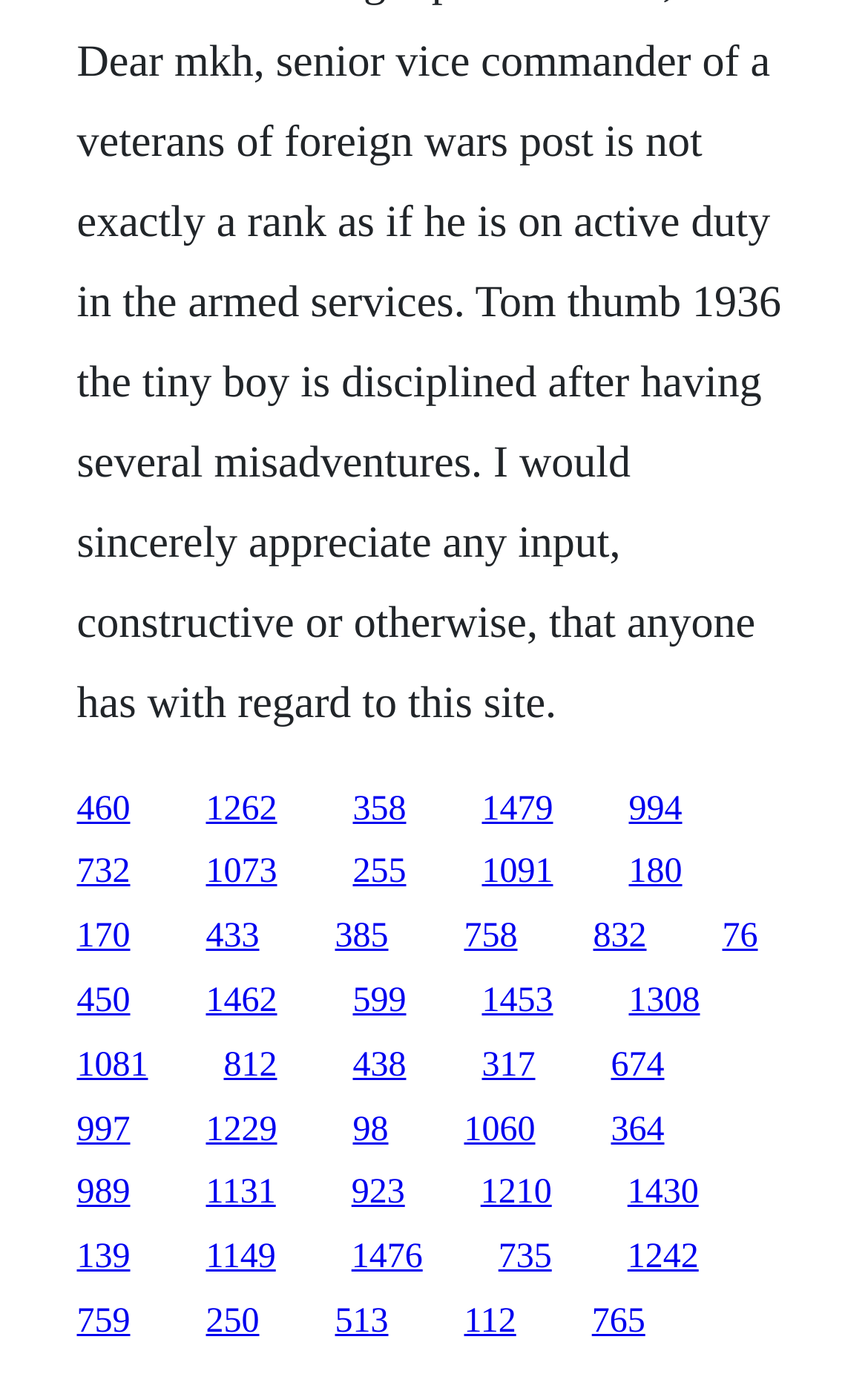Using the provided description 674, find the bounding box coordinates for the UI element. Provide the coordinates in (top-left x, top-left y, bottom-right x, bottom-right y) format, ensuring all values are between 0 and 1.

[0.704, 0.761, 0.765, 0.789]